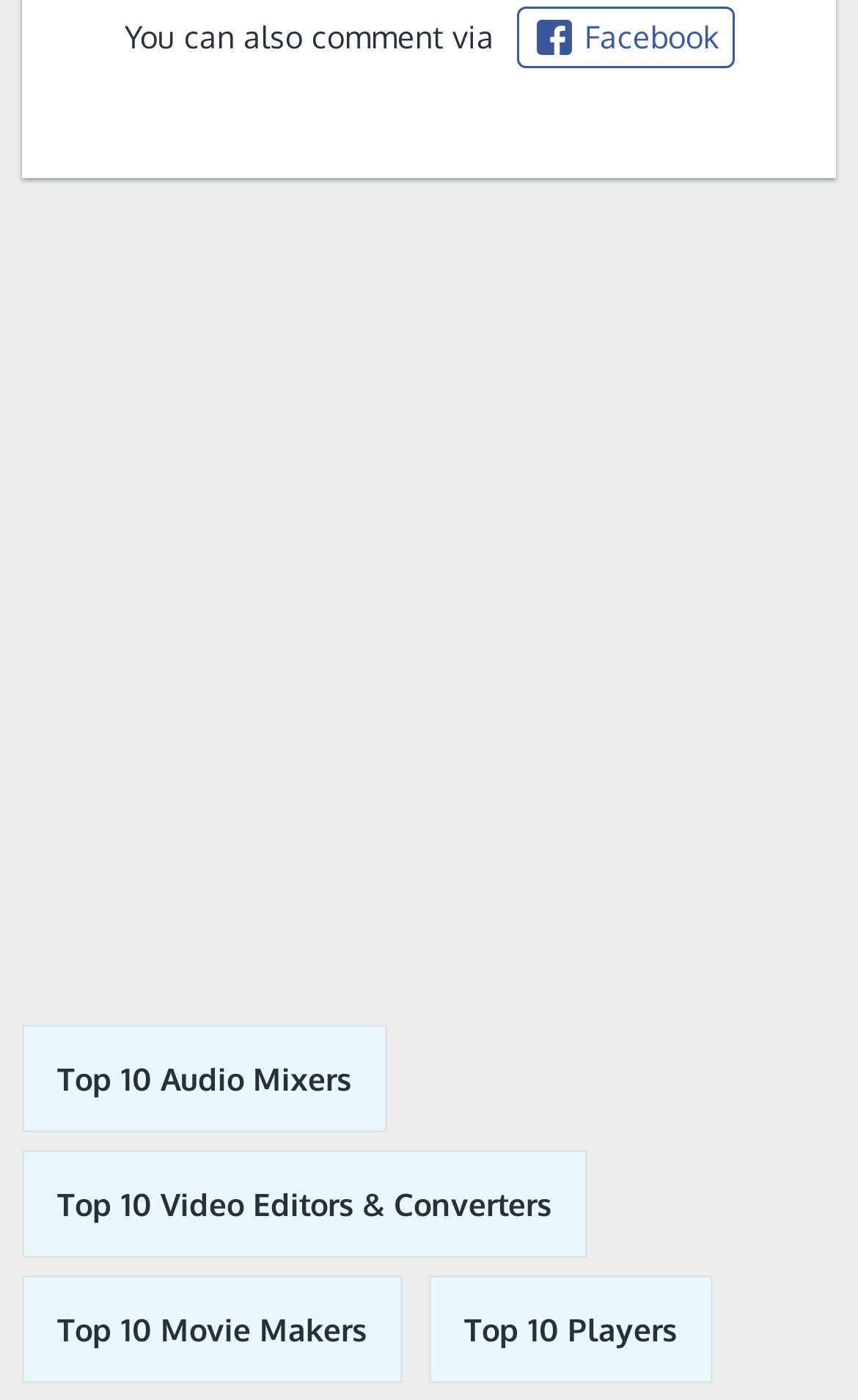Identify the bounding box of the HTML element described here: "(adsbygoogle = window.adsbygoogle || []).push({});". Provide the coordinates as four float numbers between 0 and 1: [left, top, right, bottom].

[0.026, 0.174, 0.974, 0.685]